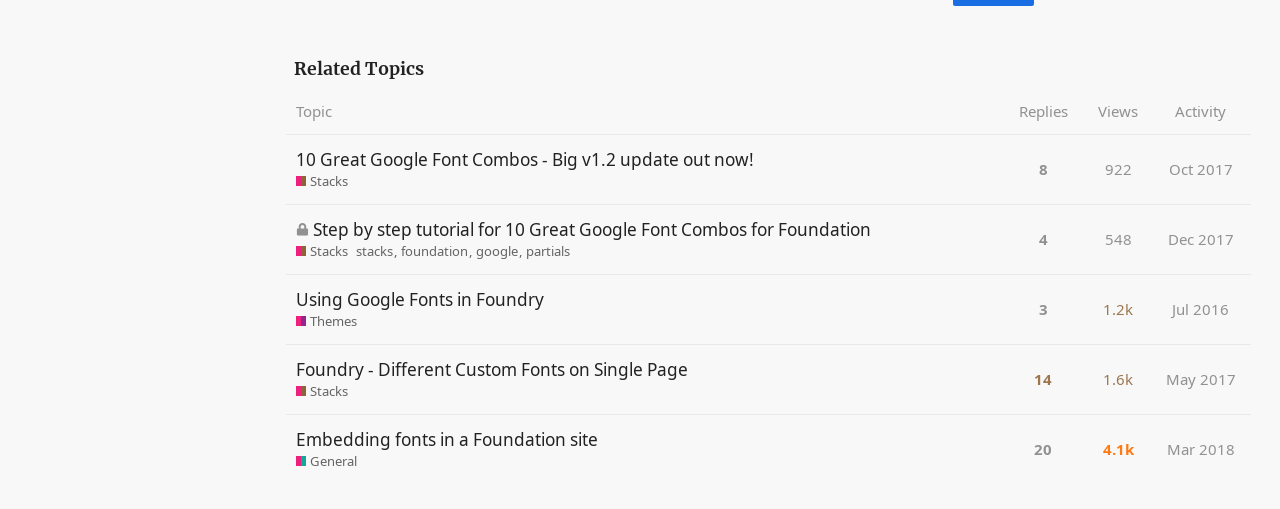Analyze the image and provide a detailed answer to the question: What is the oldest topic?

I looked at the date column and found that the oldest topic was posted in July 2016.